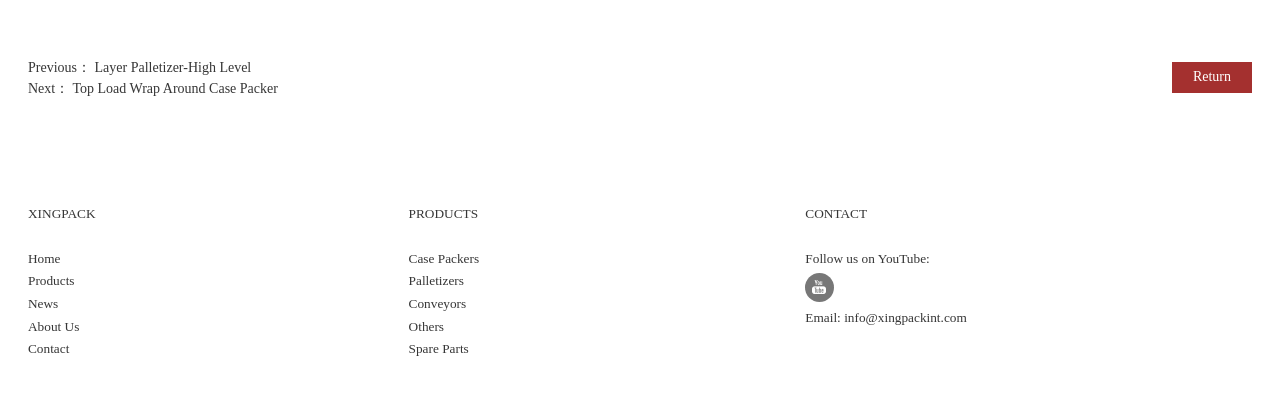What is the YouTube link for?
Please provide a comprehensive answer based on the information in the image.

The YouTube link is for 'Follow us on' which is located at the bottom right corner of the webpage with a bounding box coordinate of [0.629, 0.689, 0.652, 0.762].